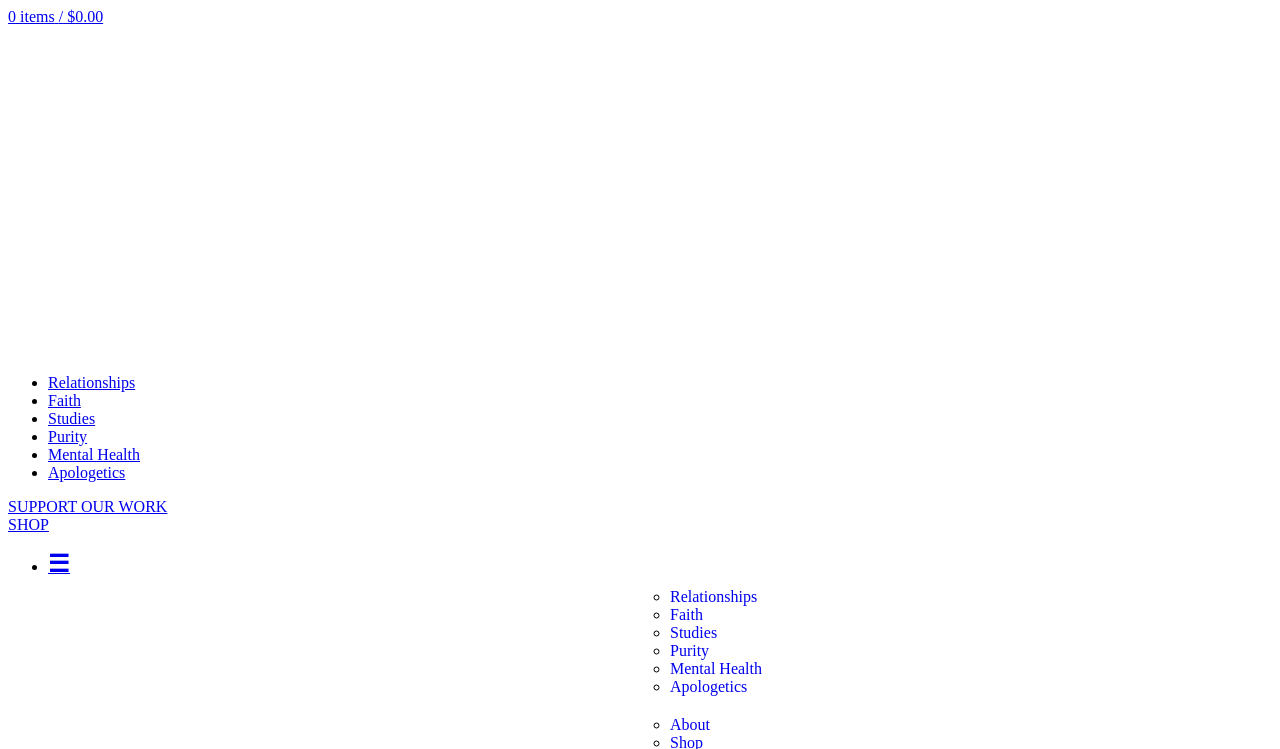What is the number of items in the cart?
Refer to the image and provide a one-word or short phrase answer.

0